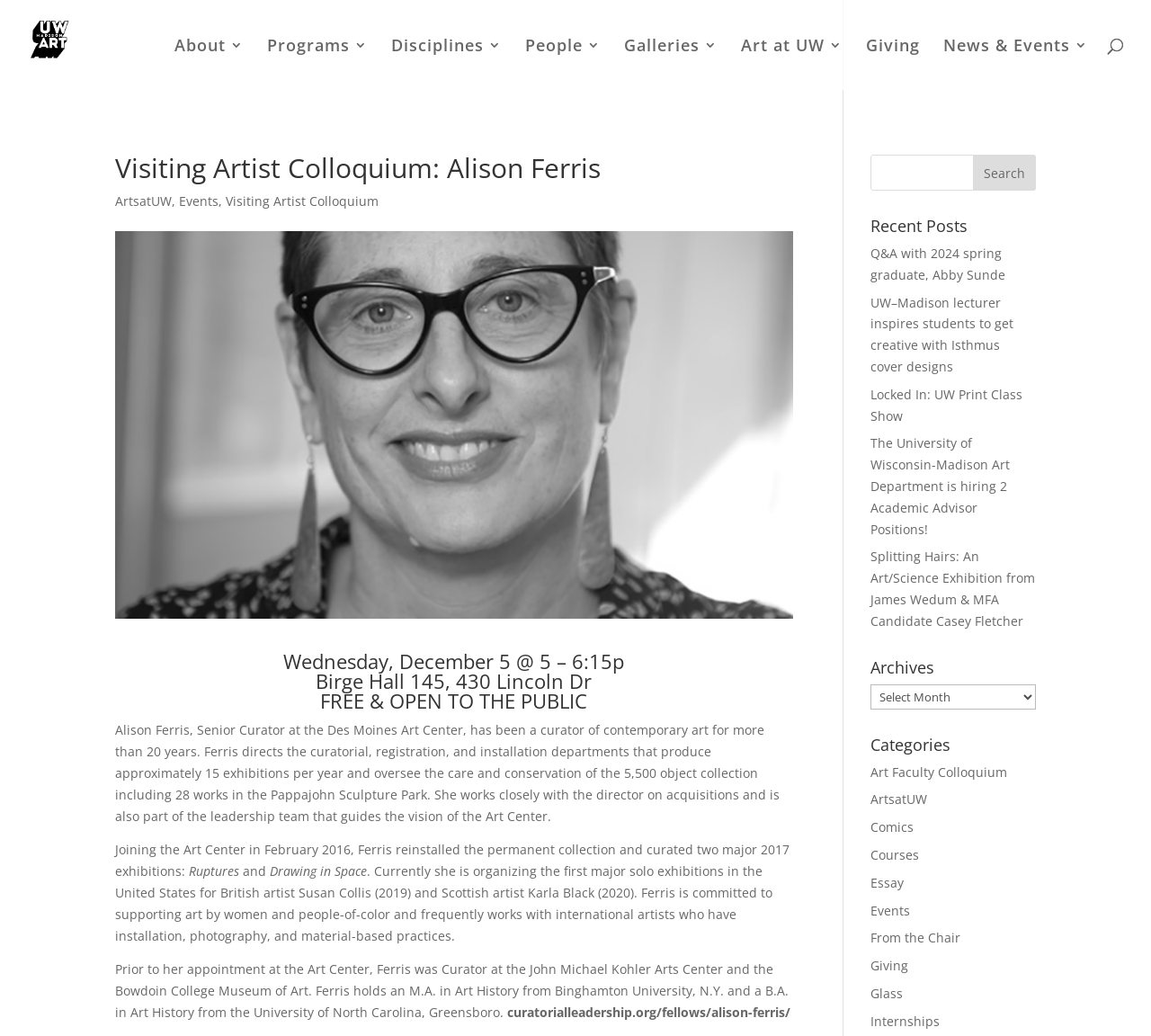Please locate the clickable area by providing the bounding box coordinates to follow this instruction: "Select an option from the 'Archives' dropdown".

[0.756, 0.66, 0.9, 0.685]